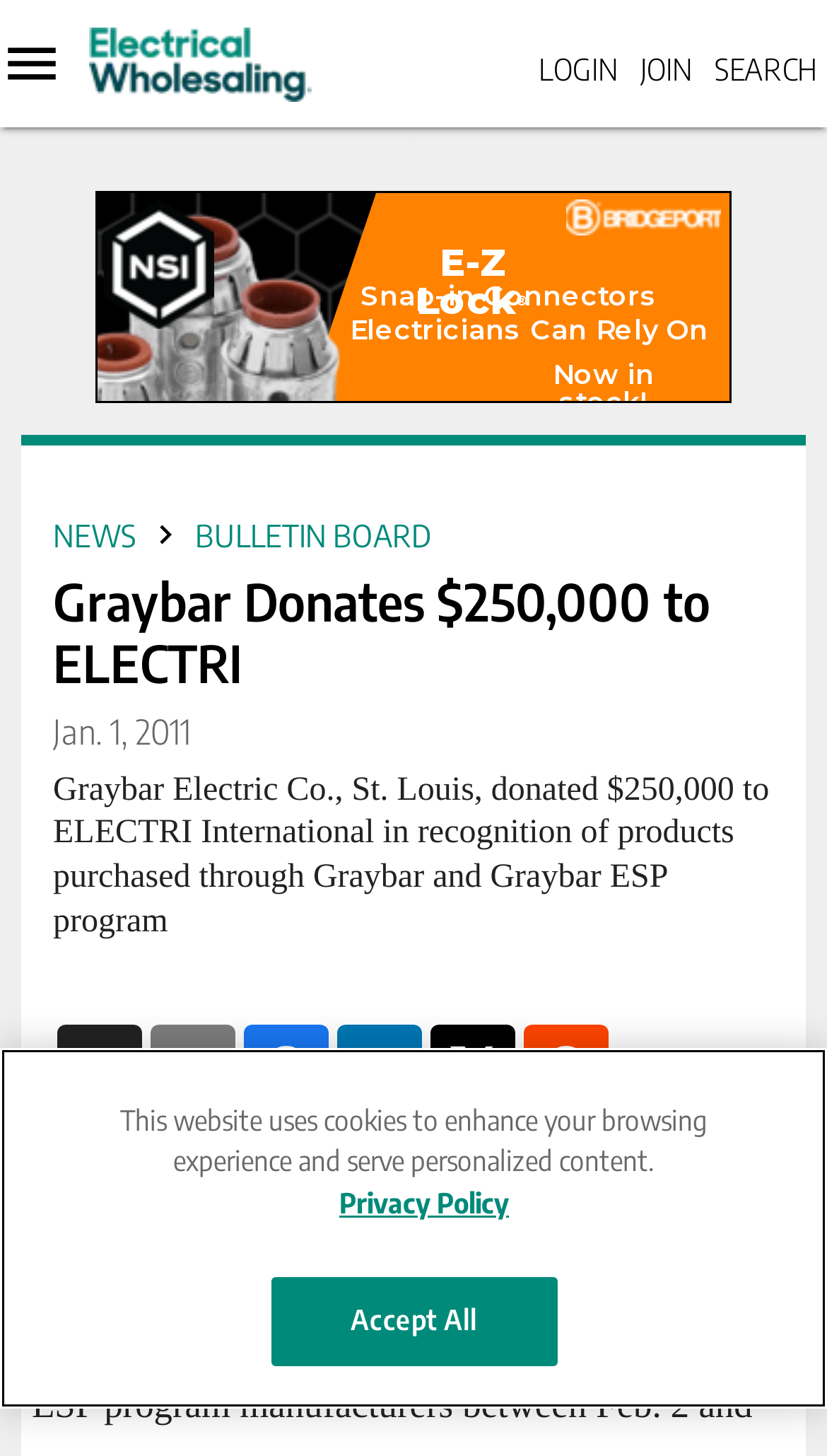Find the bounding box coordinates of the clickable region needed to perform the following instruction: "Read the news". The coordinates should be provided as four float numbers between 0 and 1, i.e., [left, top, right, bottom].

[0.0, 0.141, 0.082, 0.191]